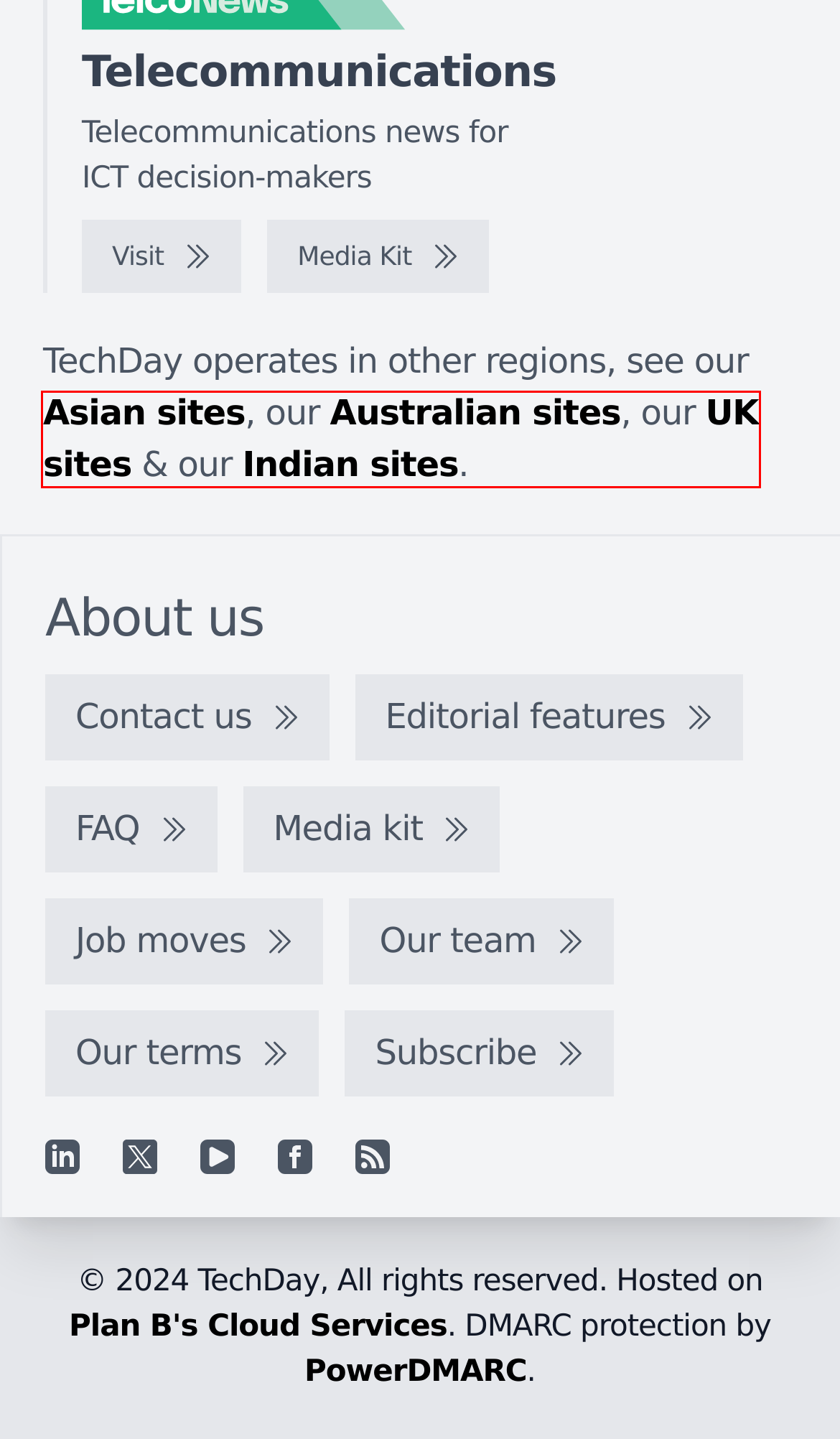Assess the screenshot of a webpage with a red bounding box and determine which webpage description most accurately matches the new page after clicking the element within the red box. Here are the options:
A. TechDay Australia - Australia's technology news network
B. Free DMARC Analyzer | DMARC Monitoring Service
C. ChannelLife New Zealand
D. TechDay UK - The United Kingdom's, technology news network
E. Hosted Data Centre, Server and Storage Solutions | Plan B
F. Join our mailing list
G. TechDay Asia - Asia's technology news network
H. TelcoNews New Zealand - Media kit

D